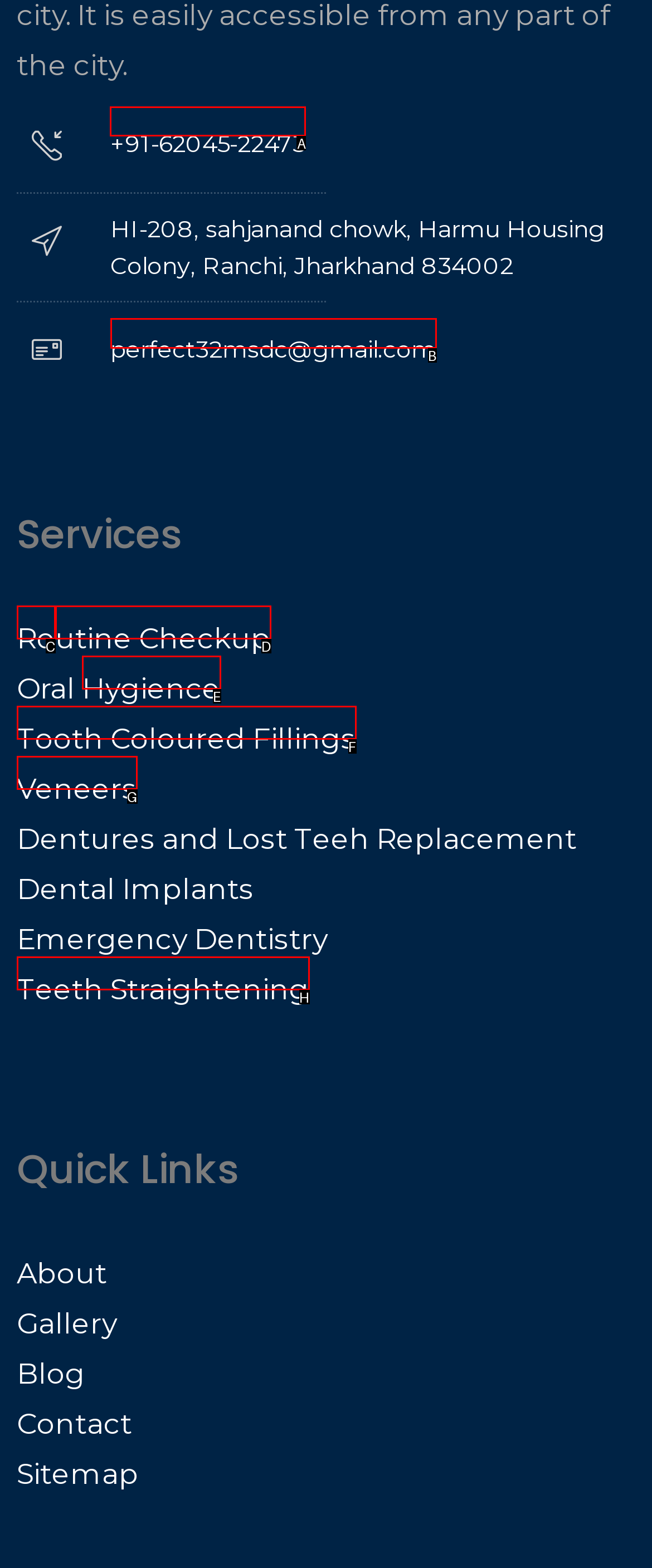Determine which HTML element to click on in order to complete the action: Call the phone number.
Reply with the letter of the selected option.

A